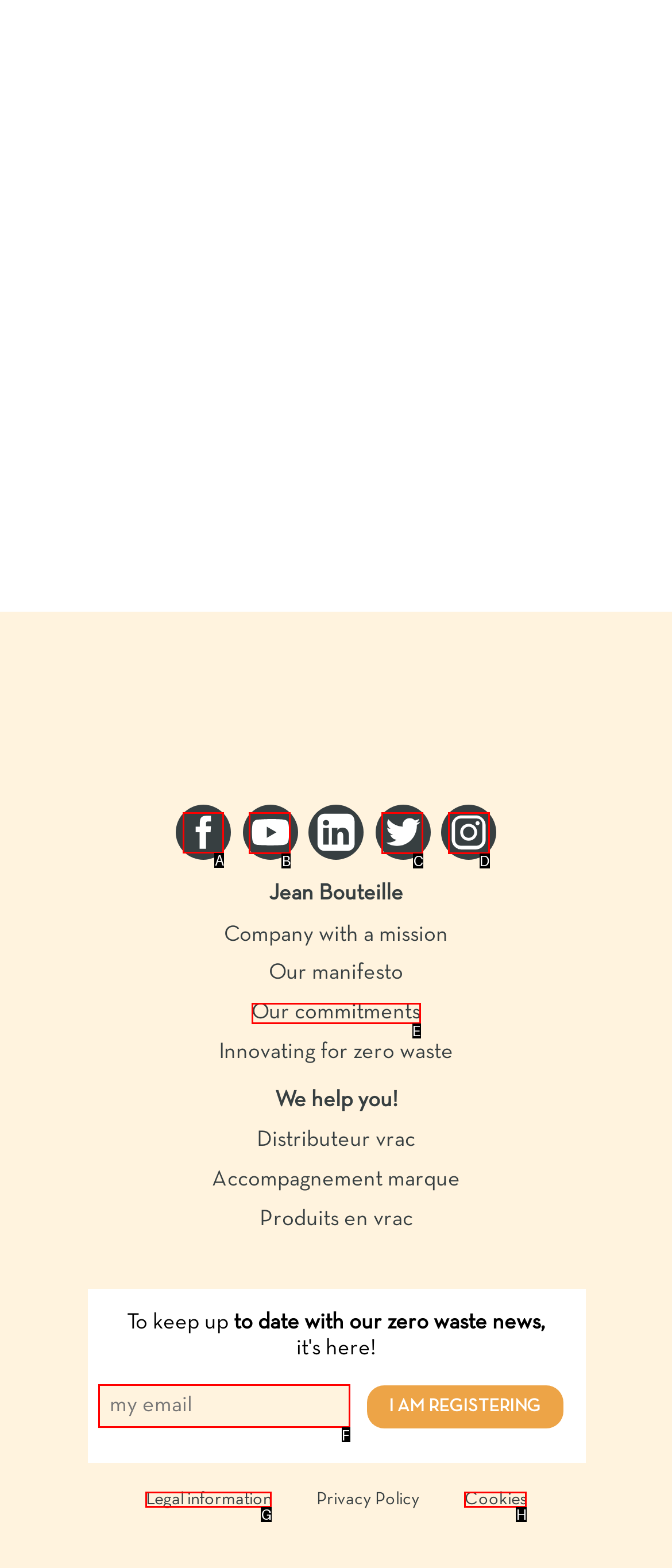Determine the letter of the element to click to accomplish this task: Click on the Facebook link. Respond with the letter.

A